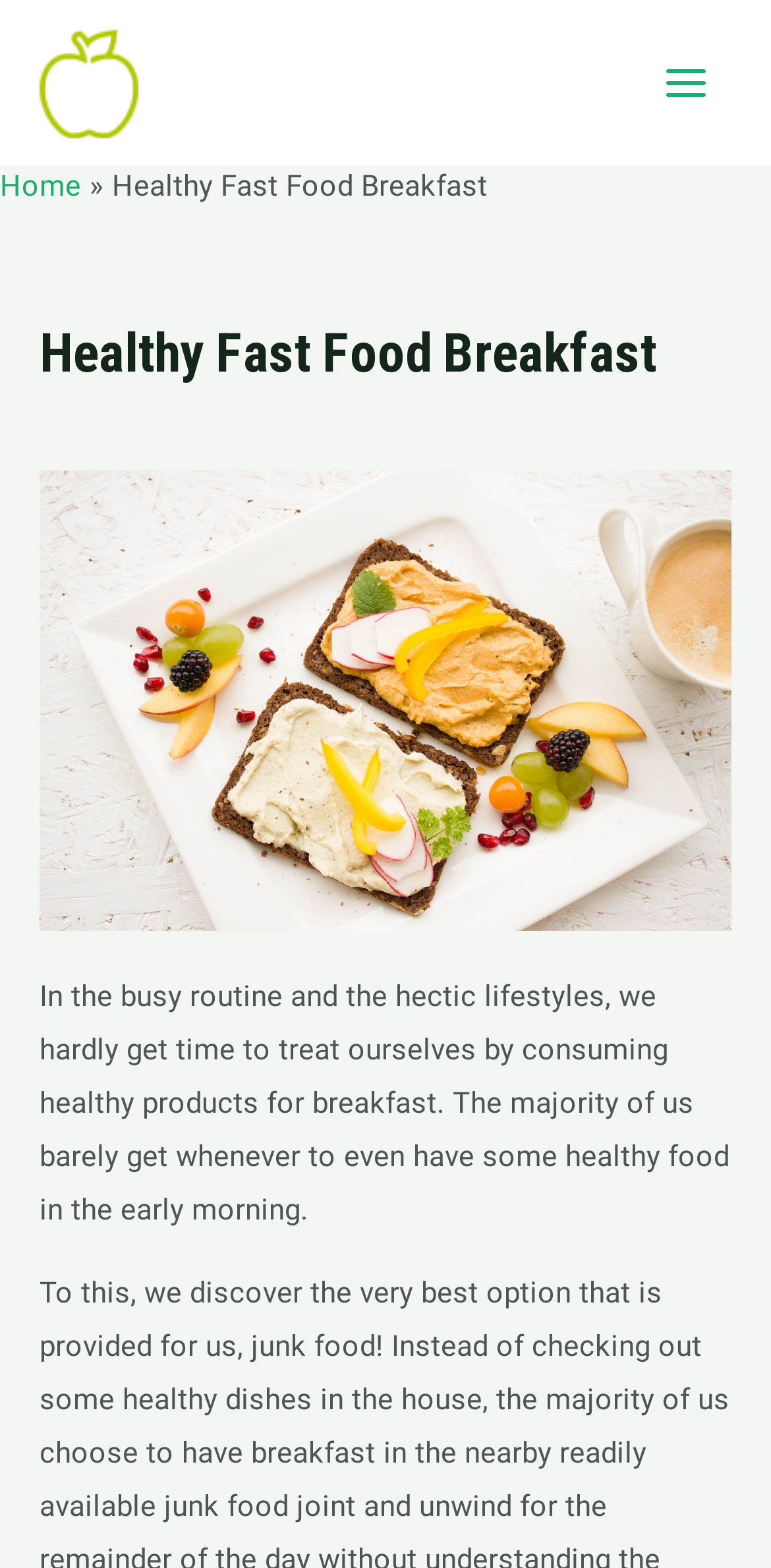Please provide a brief answer to the question using only one word or phrase: 
How many navigation links are in the breadcrumbs?

1